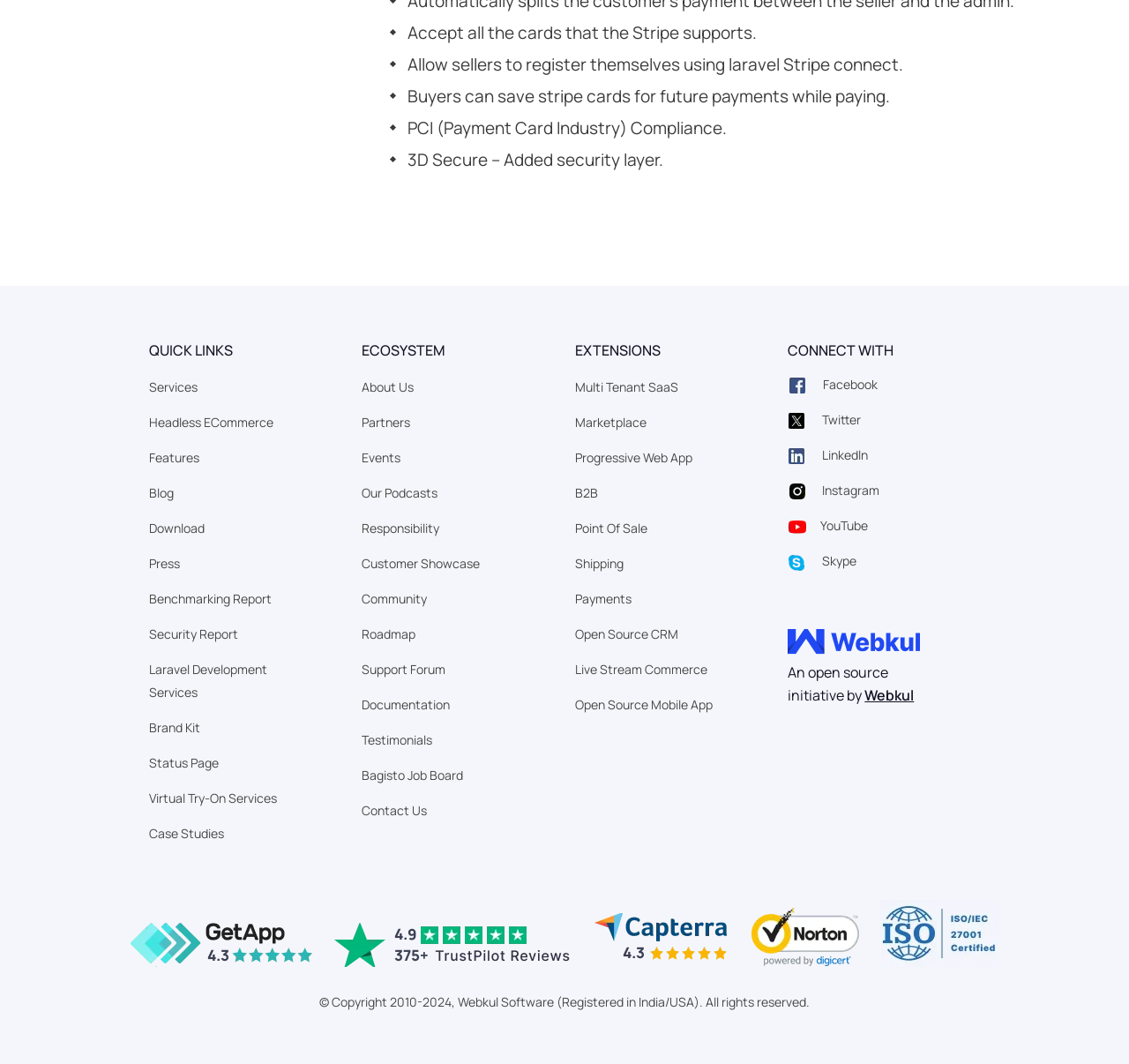What is the rating of this website?
Please provide a single word or phrase answer based on the image.

4.3